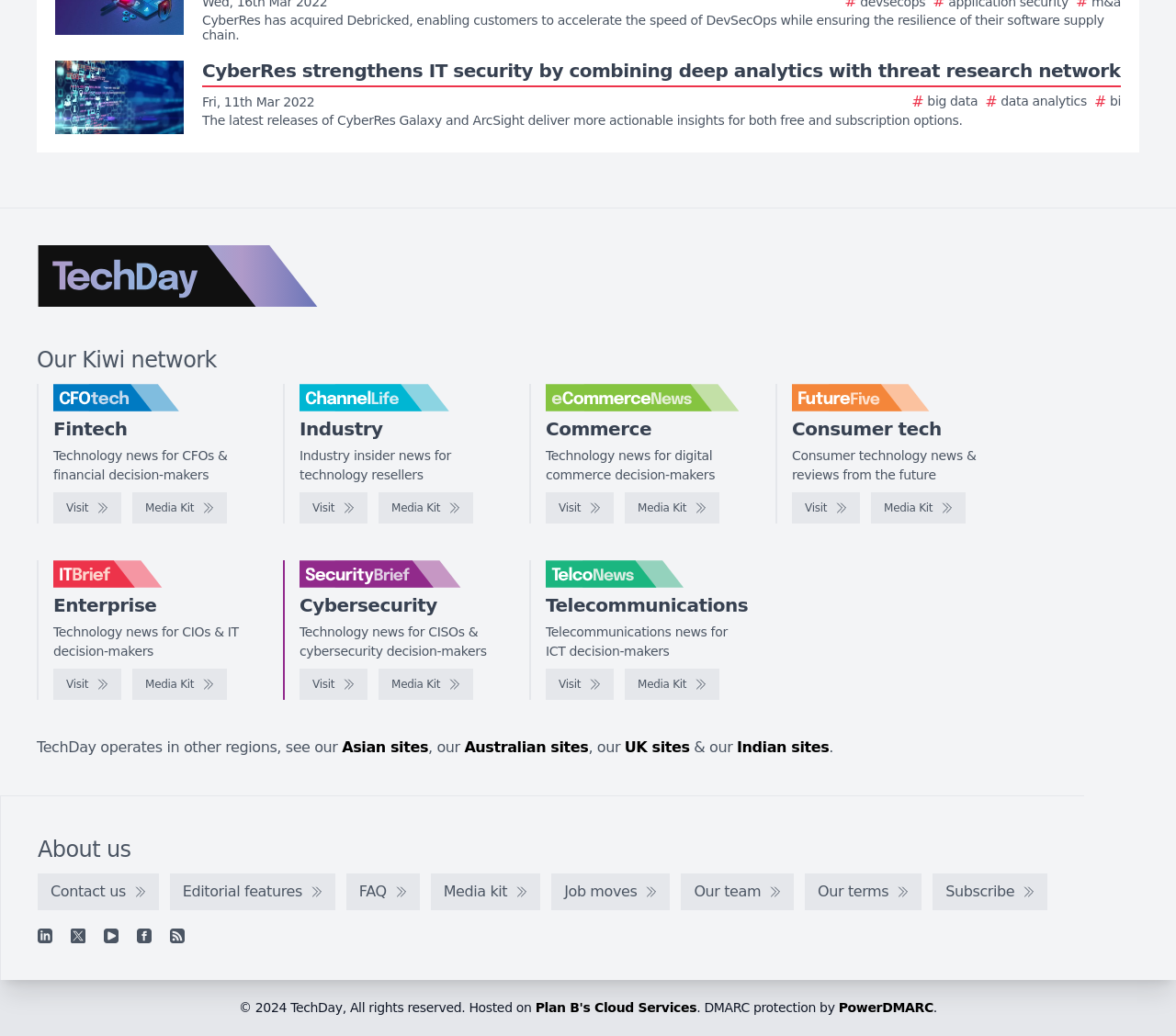Look at the image and answer the question in detail:
How many regions are mentioned as having TechDay operations?

I found the text 'TechDay operates in other regions, see our...' on the webpage, which mentions 5 regions: Asian, Australian, UK, Indian, and others.